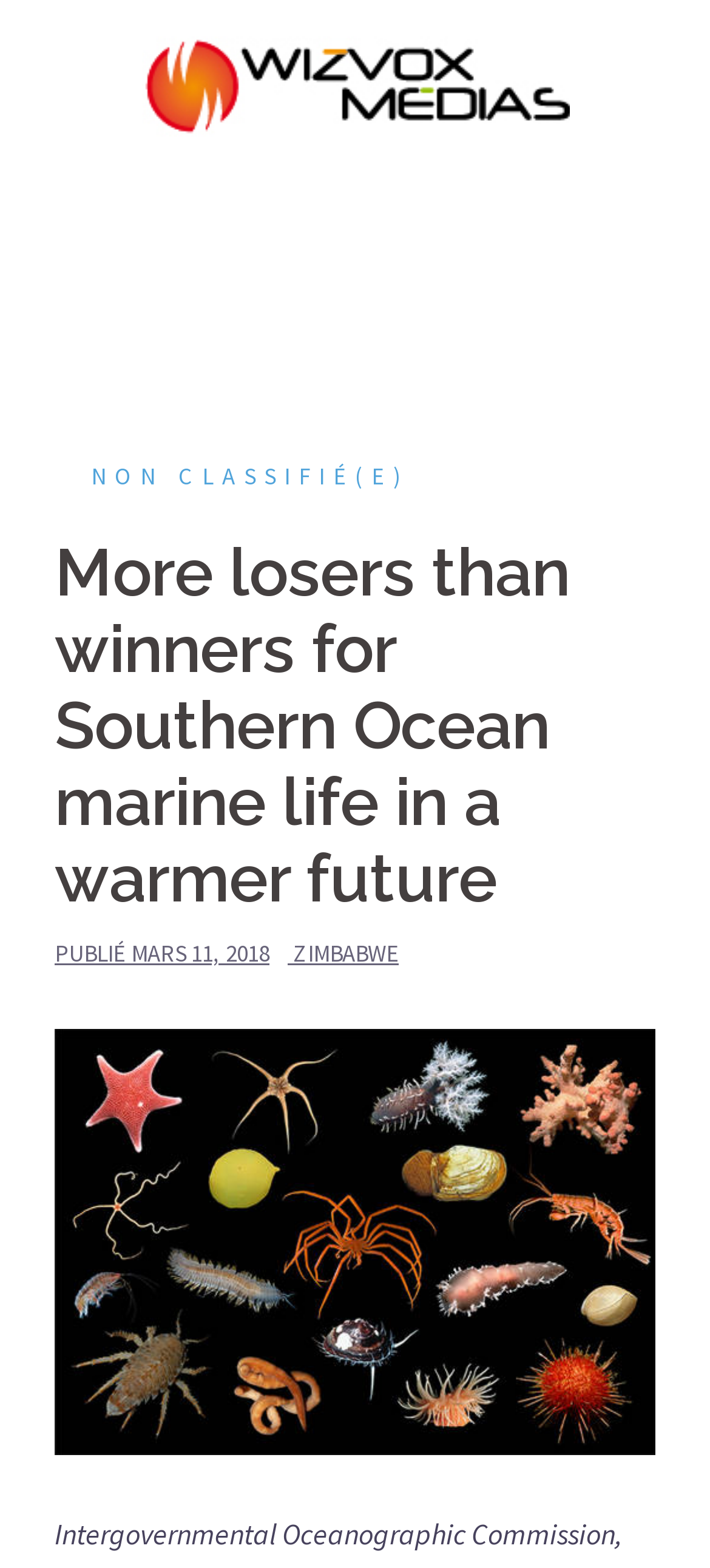Please find and report the primary heading text from the webpage.

More losers than winners for Southern Ocean marine life in a warmer future